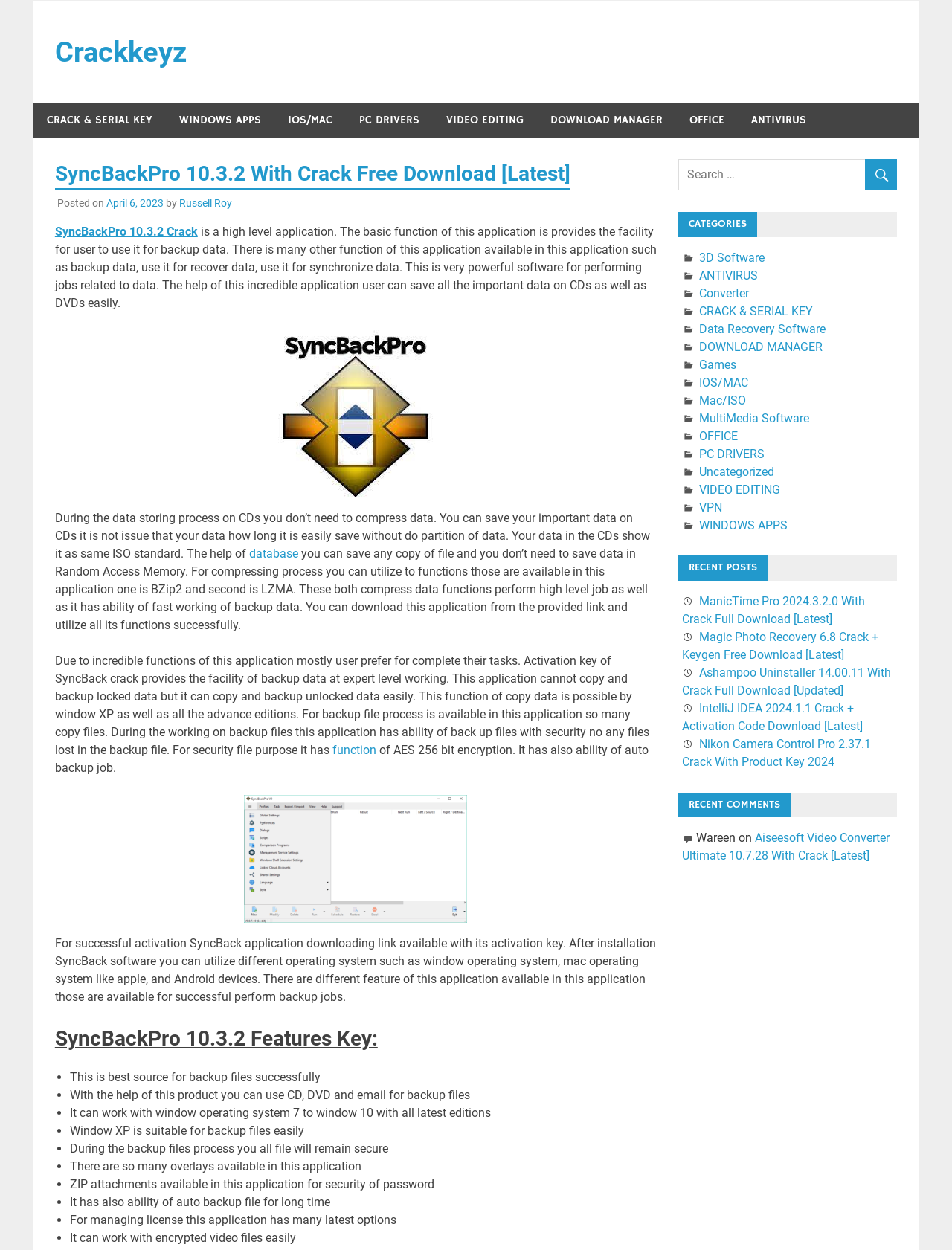Locate the bounding box coordinates of the area to click to fulfill this instruction: "Click on the 'CRACK & SERIAL KEY' link". The bounding box should be presented as four float numbers between 0 and 1, in the order [left, top, right, bottom].

[0.035, 0.083, 0.174, 0.11]